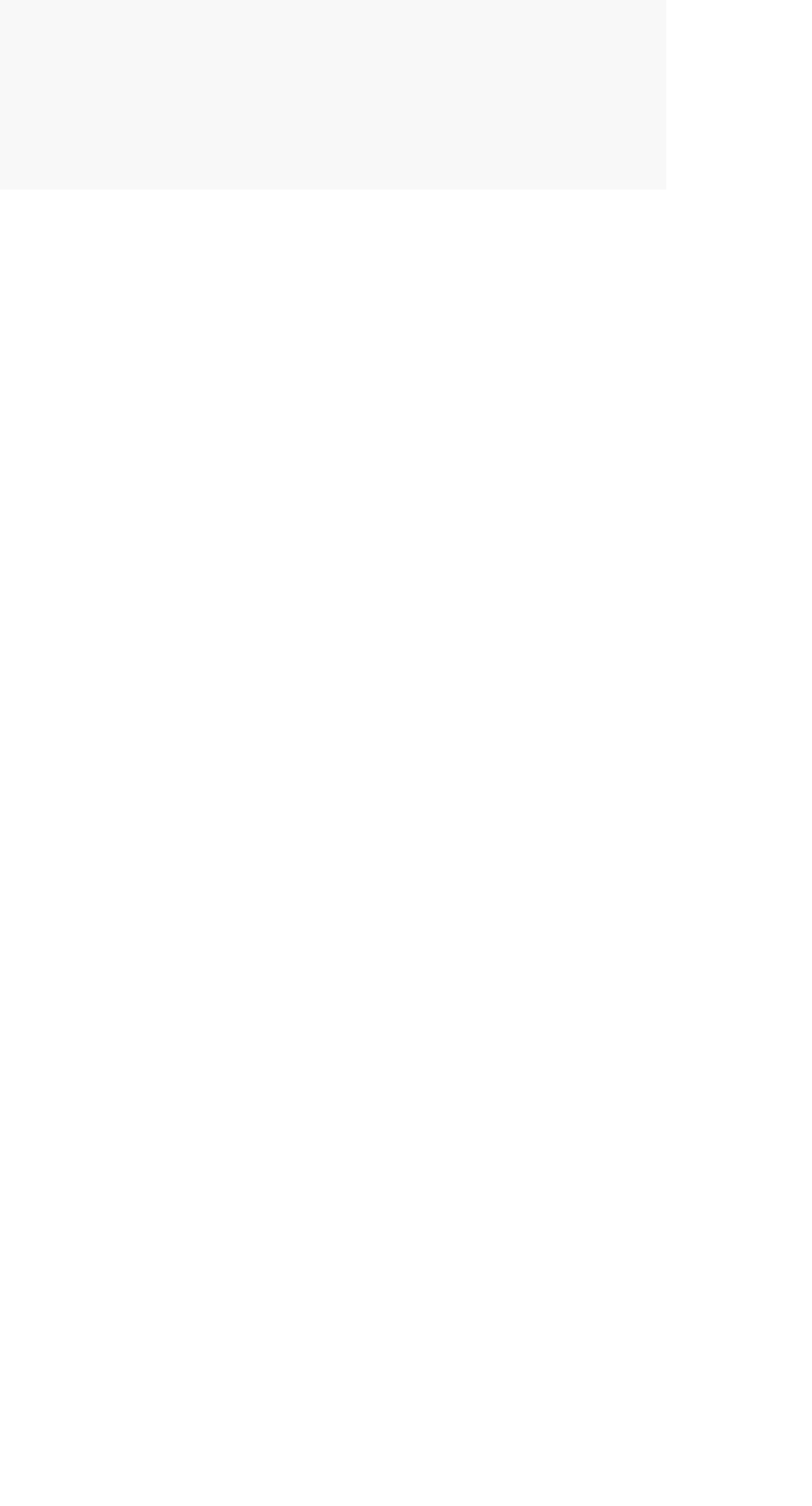Answer the question in one word or a short phrase:
What is the link text for requesting a demo?

Request a Demo